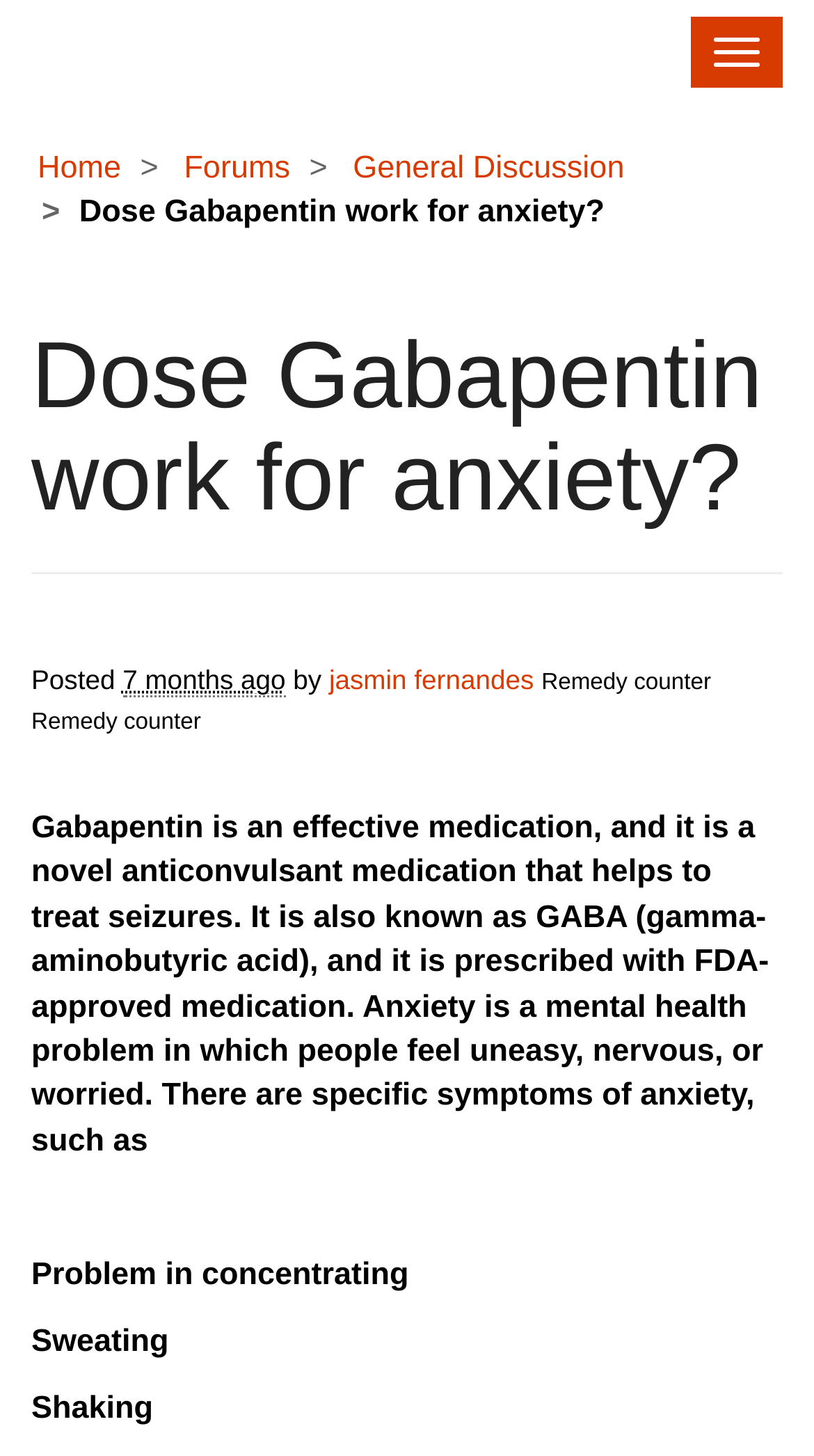Identify the main title of the webpage and generate its text content.

Dose Gabapentin work for anxiety?